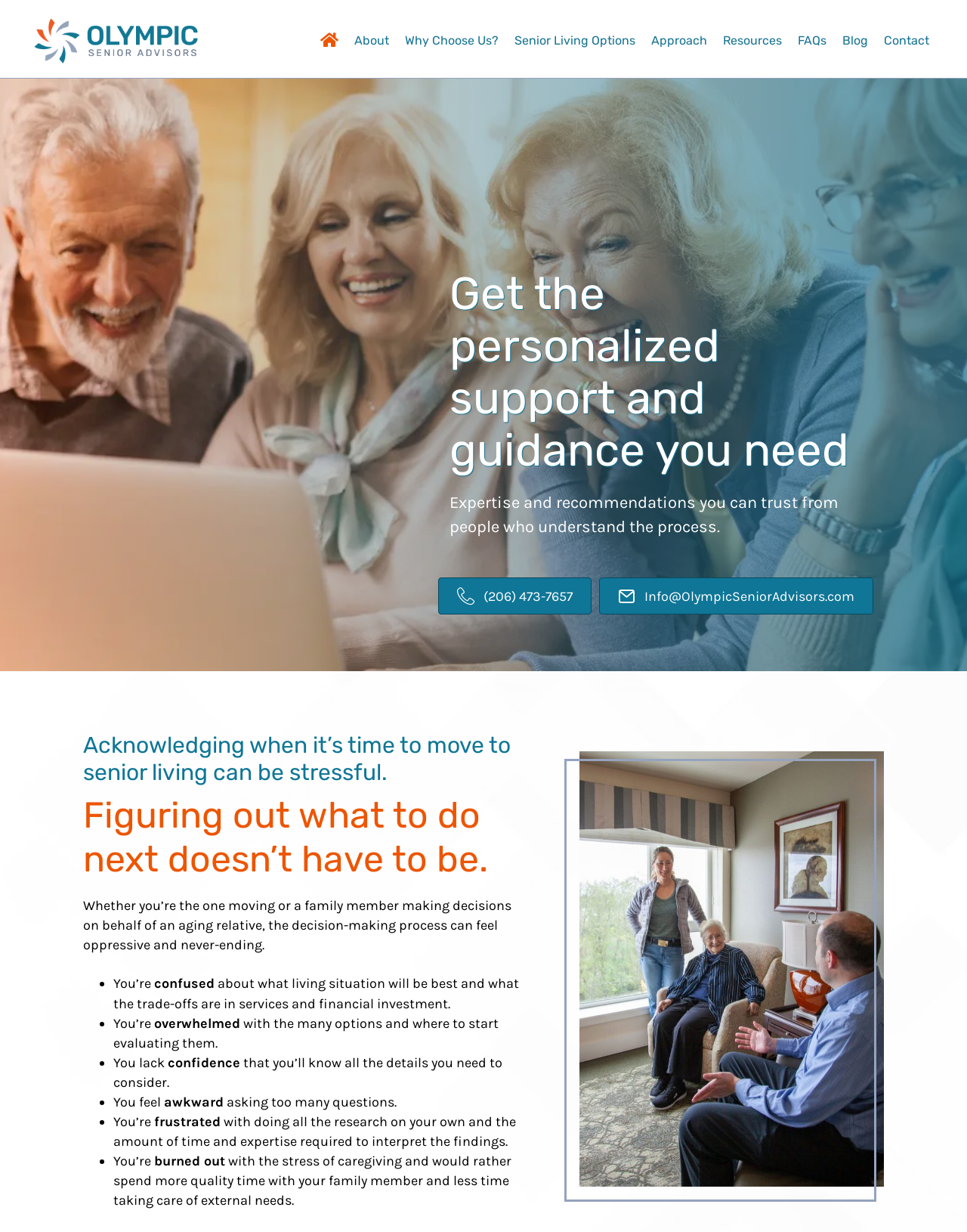Provide a one-word or short-phrase answer to the question:
What is the woman in the image doing?

Talking with Olympic Senior Advisors